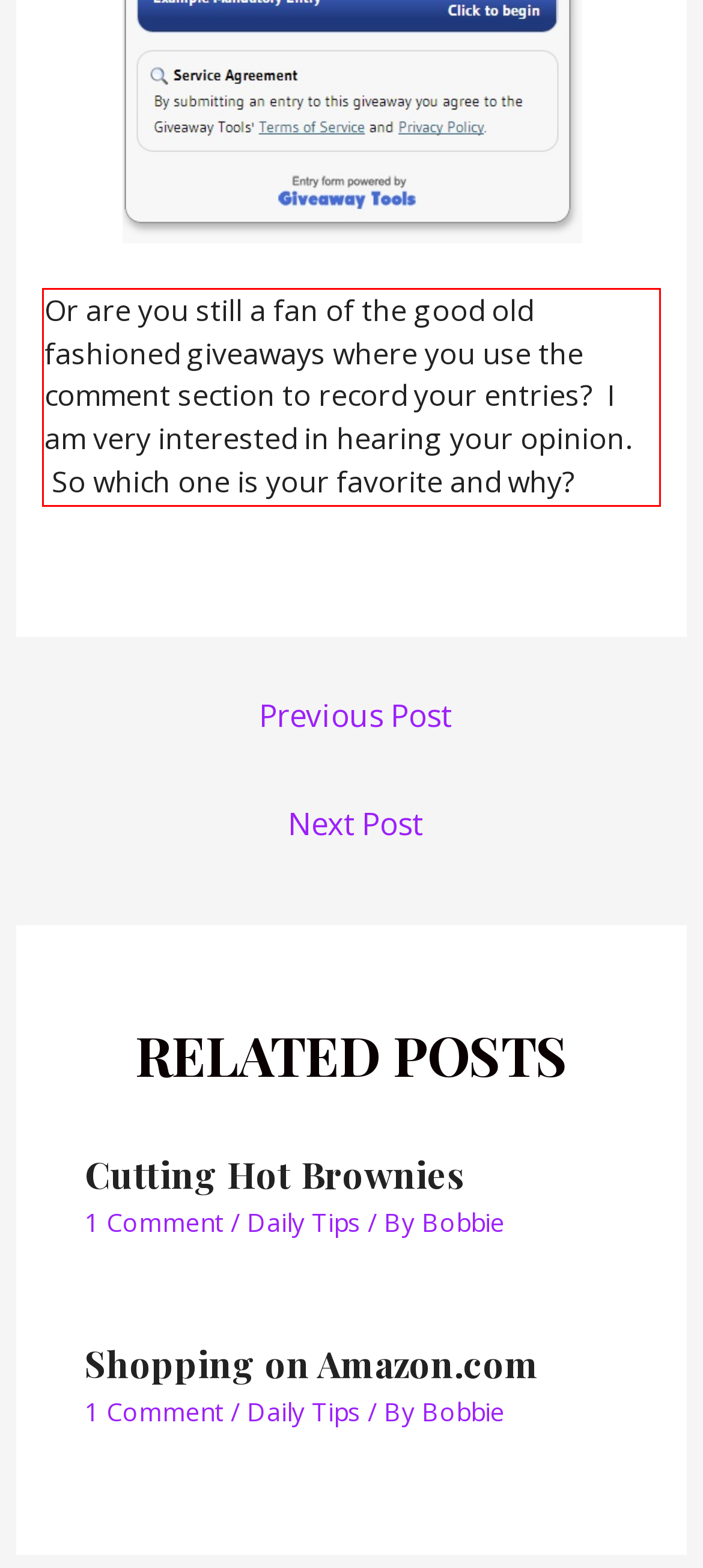Given a screenshot of a webpage with a red bounding box, extract the text content from the UI element inside the red bounding box.

Or are you still a fan of the good old fashioned giveaways where you use the comment section to record your entries? I am very interested in hearing your opinion. So which one is your favorite and why?